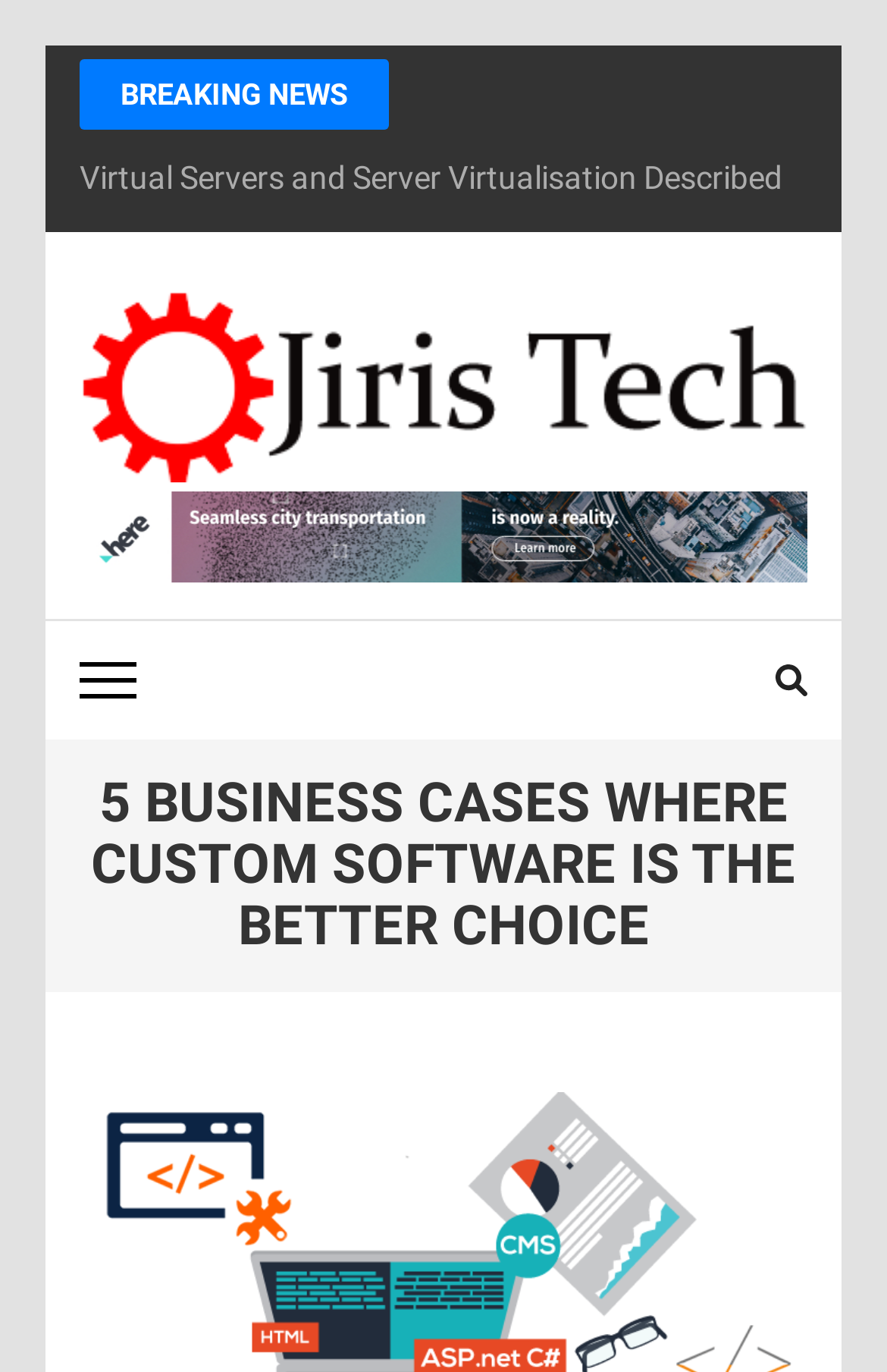Create a detailed narrative describing the layout and content of the webpage.

The webpage appears to be a technology news website, specifically a blog post titled "5 Business Cases Where Custom Software Is the Better Choice". 

At the top left of the page, there is a "Skip to content" link, followed by a "BREAKING NEWS" link. To the right of these links, there is a prominent logo of "Jiris Tech" with an image and a link to the website's homepage. 

Below the logo, there are several links to other articles, including "Virtual Servers and Server Virtualisation Described". 

On the top right side of the page, there are two buttons, one of which is not expanded. 

The main content of the page is headed by a large heading that reads "5 BUSINESS CASES WHERE CUSTOM SOFTWARE IS THE BETTER CHOICE". This heading is positioned near the middle of the page. 

At the very top right corner of the page, there is a search button.